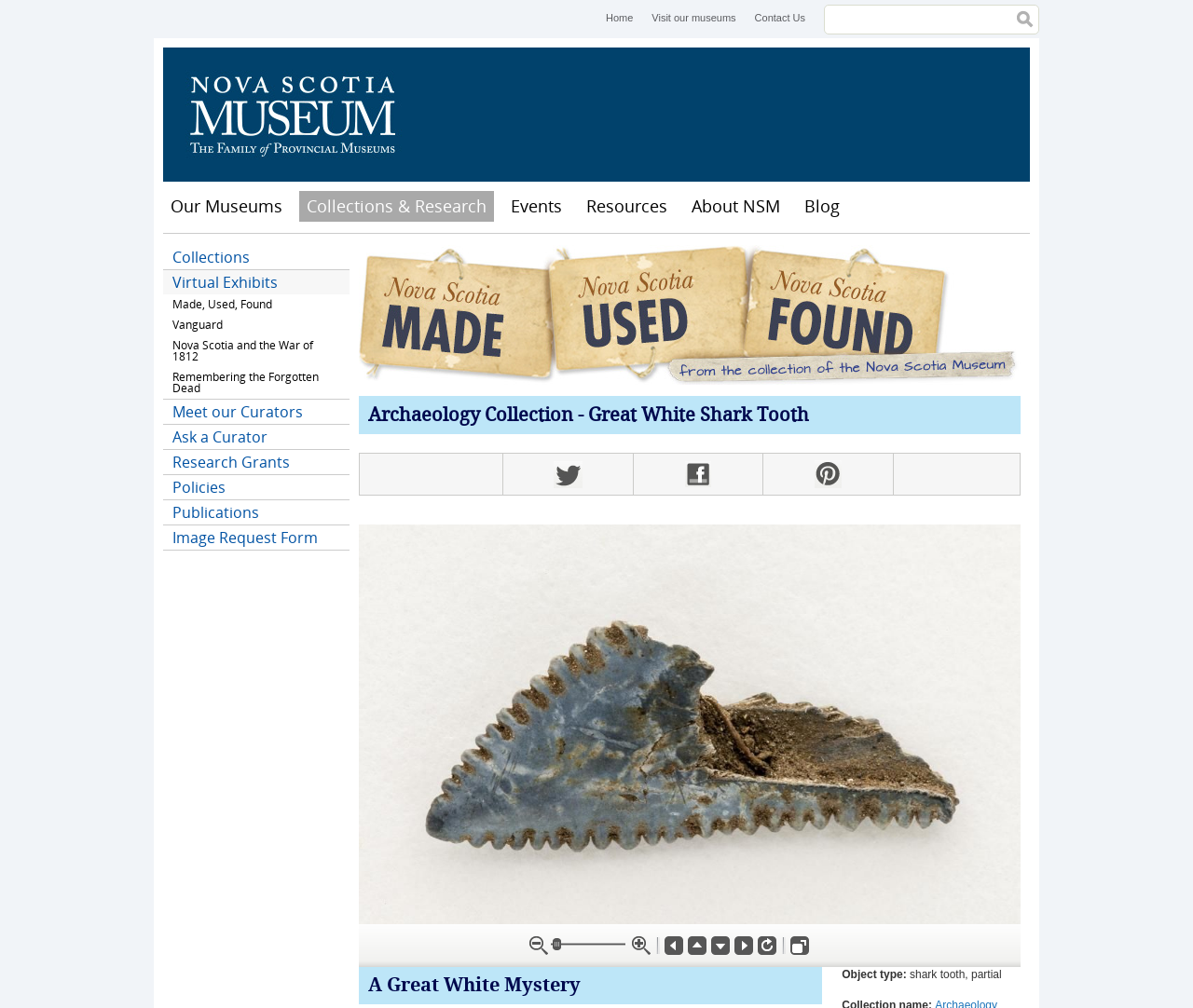Determine the bounding box for the described UI element: "Nova Scotia Museum".

[0.137, 0.047, 0.371, 0.18]